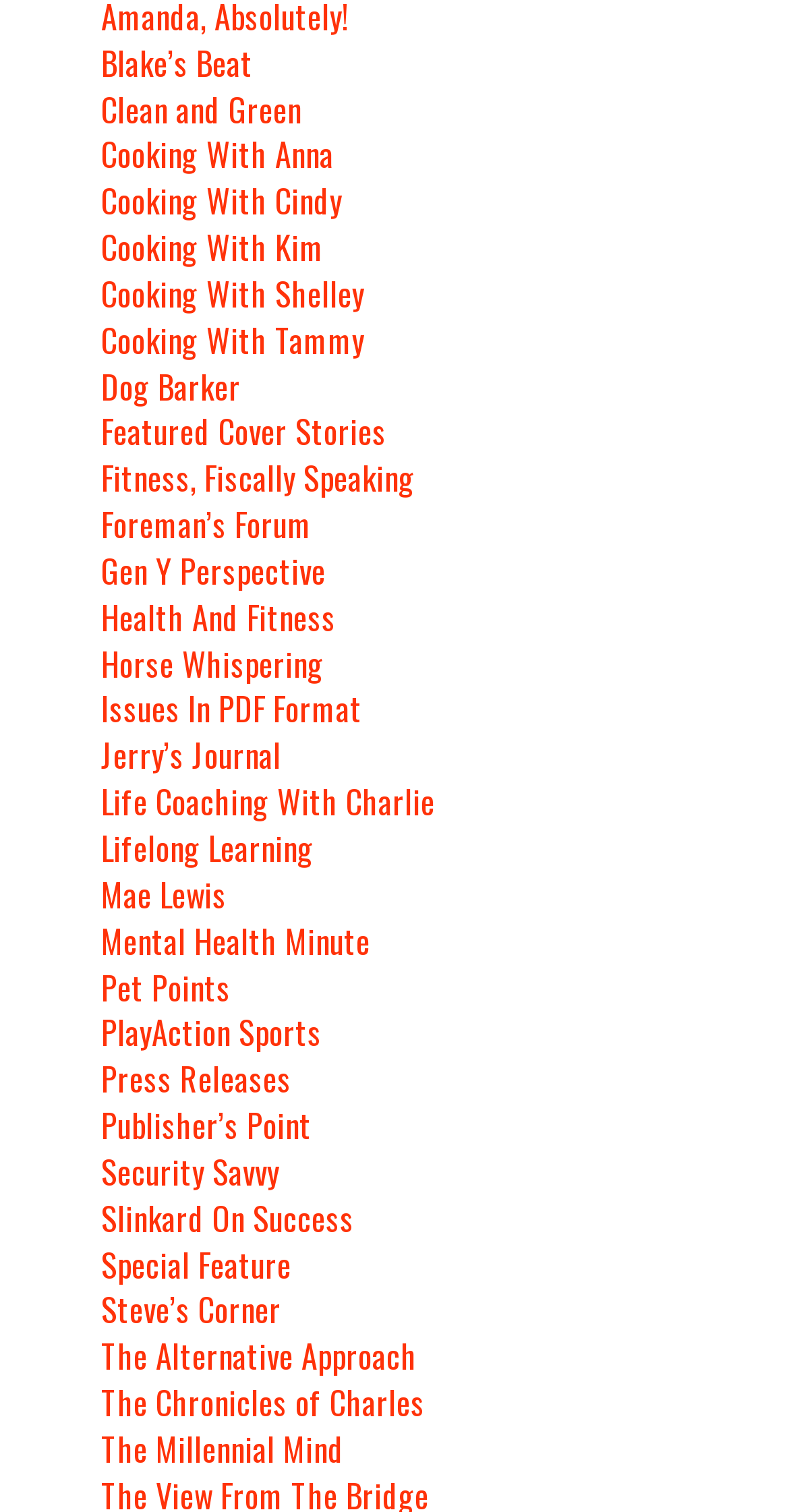Determine the bounding box coordinates of the area to click in order to meet this instruction: "read Cooking With Anna".

[0.128, 0.086, 0.423, 0.118]